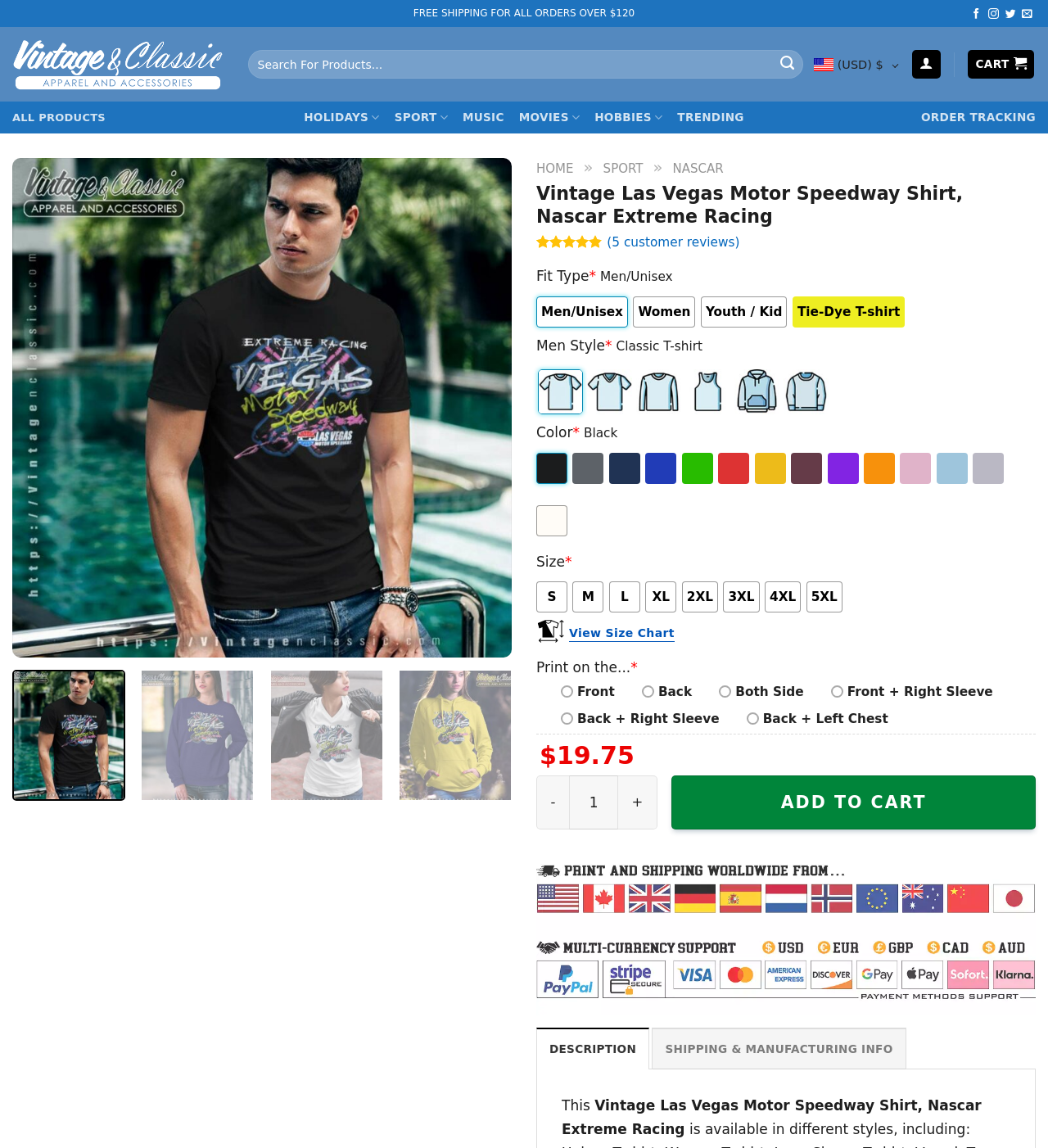Identify the bounding box coordinates for the UI element described as: "ALL PRODUCTS".

[0.012, 0.09, 0.101, 0.115]